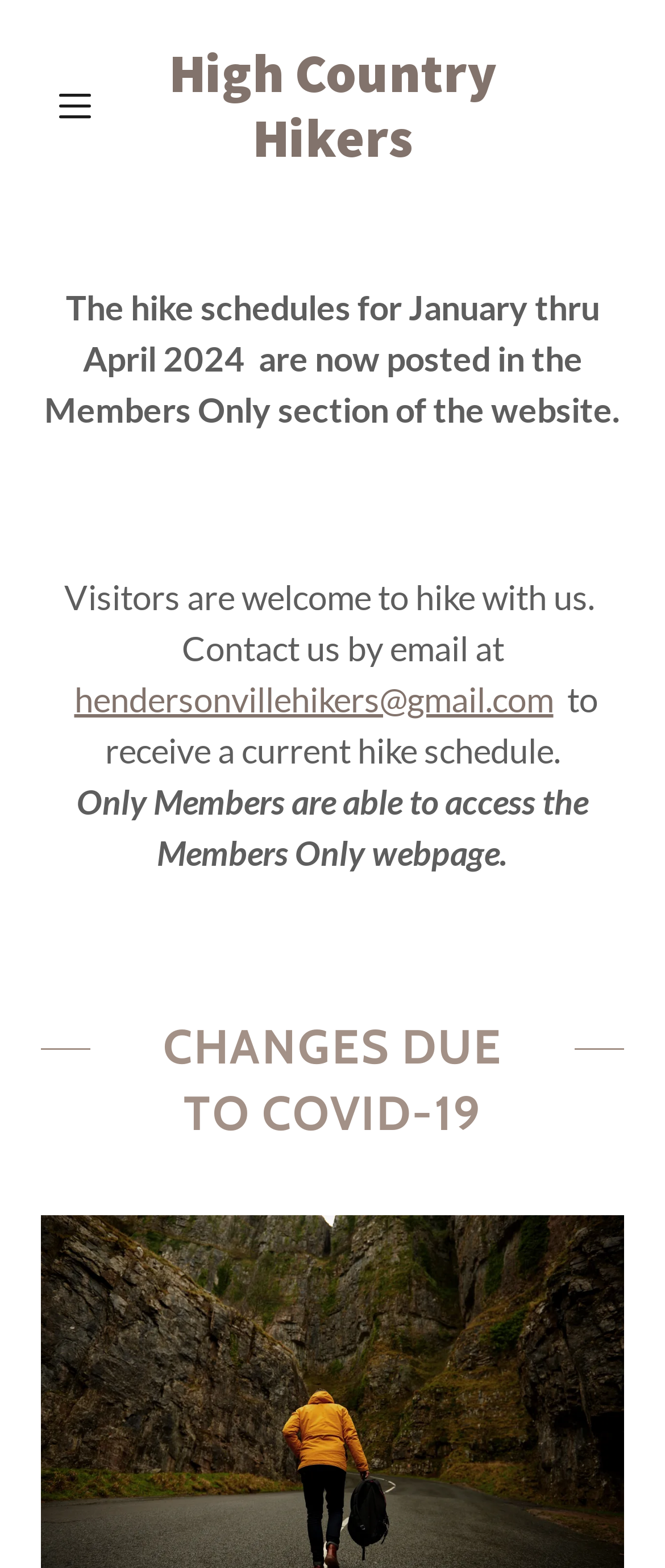Determine the bounding box coordinates for the HTML element described here: "aria-label="Hamburger Site Navigation Icon"".

[0.062, 0.046, 0.193, 0.09]